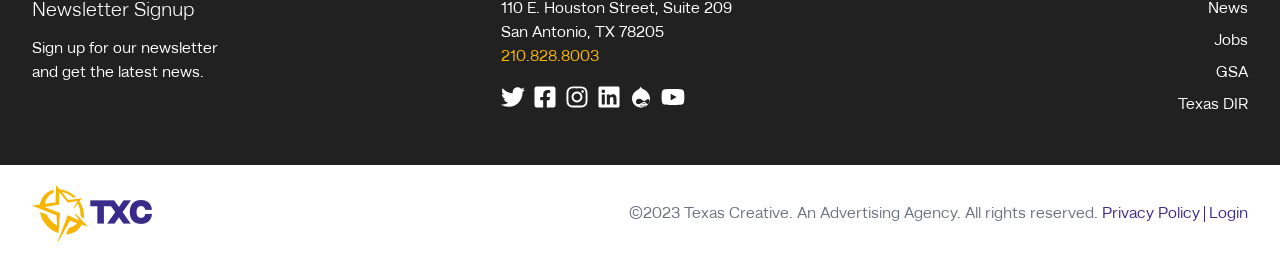Provide a brief response to the question using a single word or phrase: 
What social media platforms does the company have?

Twitter, Facebook, Instagram, Linkedin, Drupal, Youtube